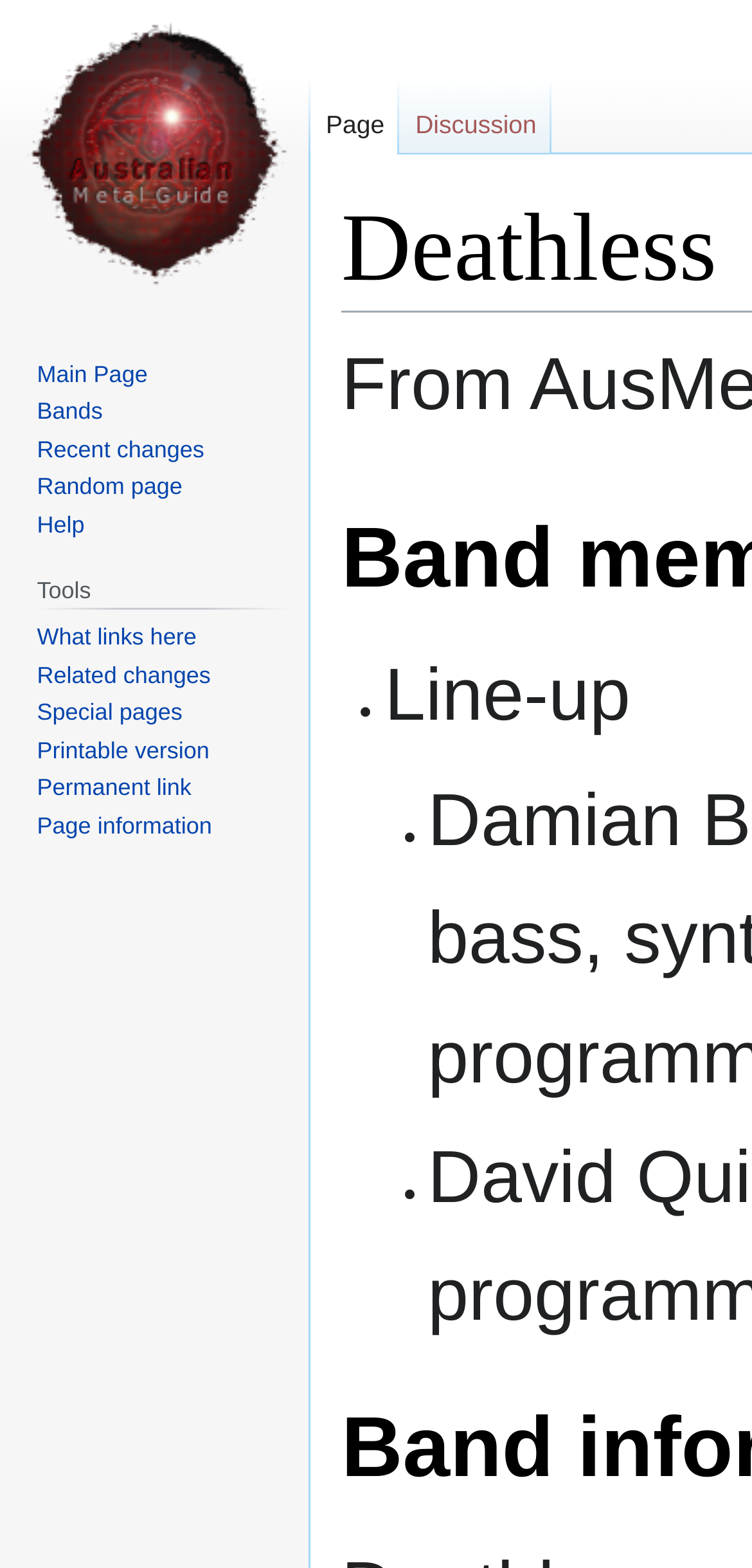With reference to the screenshot, provide a detailed response to the question below:
What is the purpose of the 'Jump to navigation' link?

The 'Jump to navigation' link is likely used to quickly navigate to the navigation section, which contains links to other important pages.